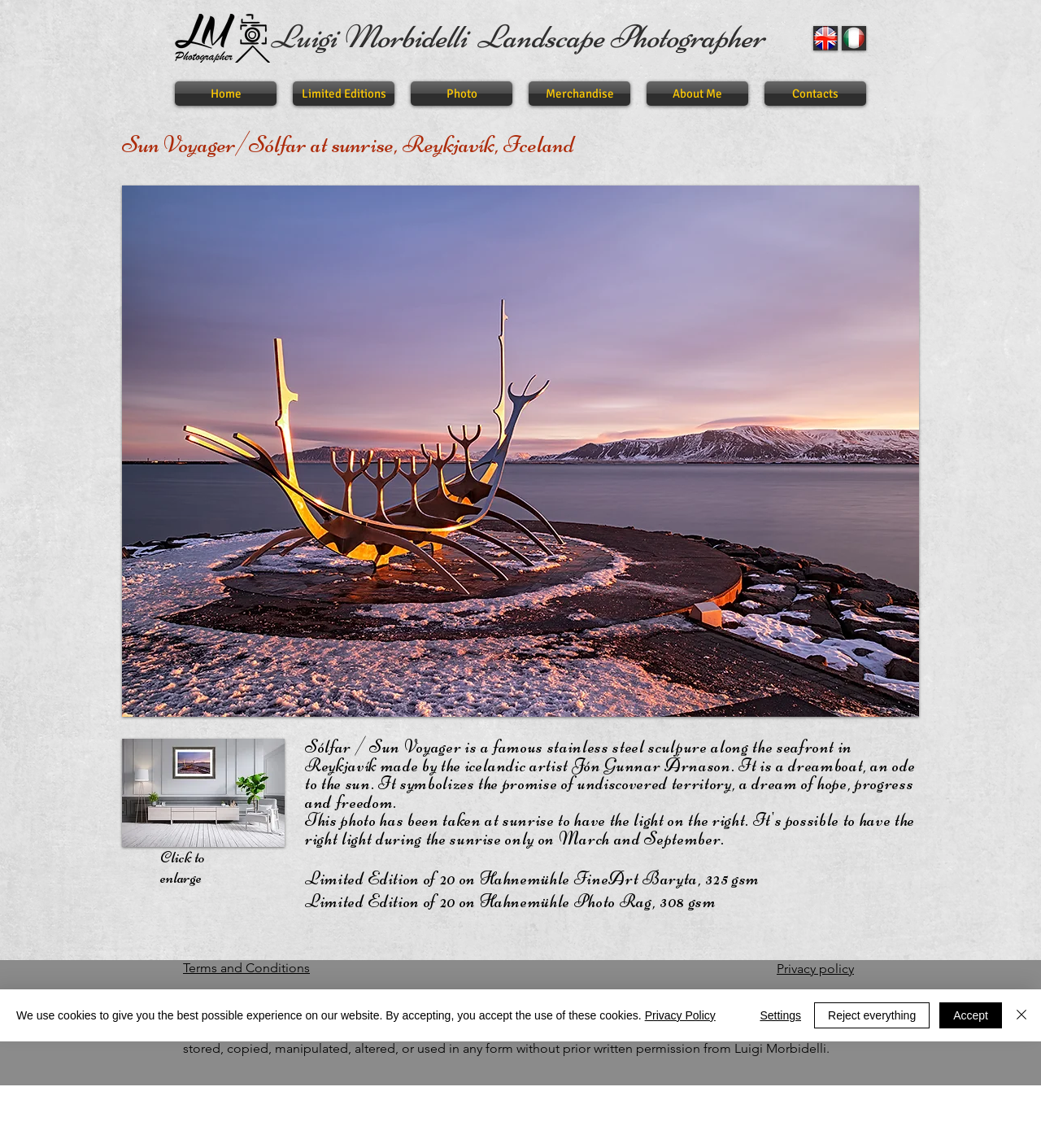Specify the bounding box coordinates of the area that needs to be clicked to achieve the following instruction: "Click the logo".

[0.168, 0.012, 0.26, 0.055]